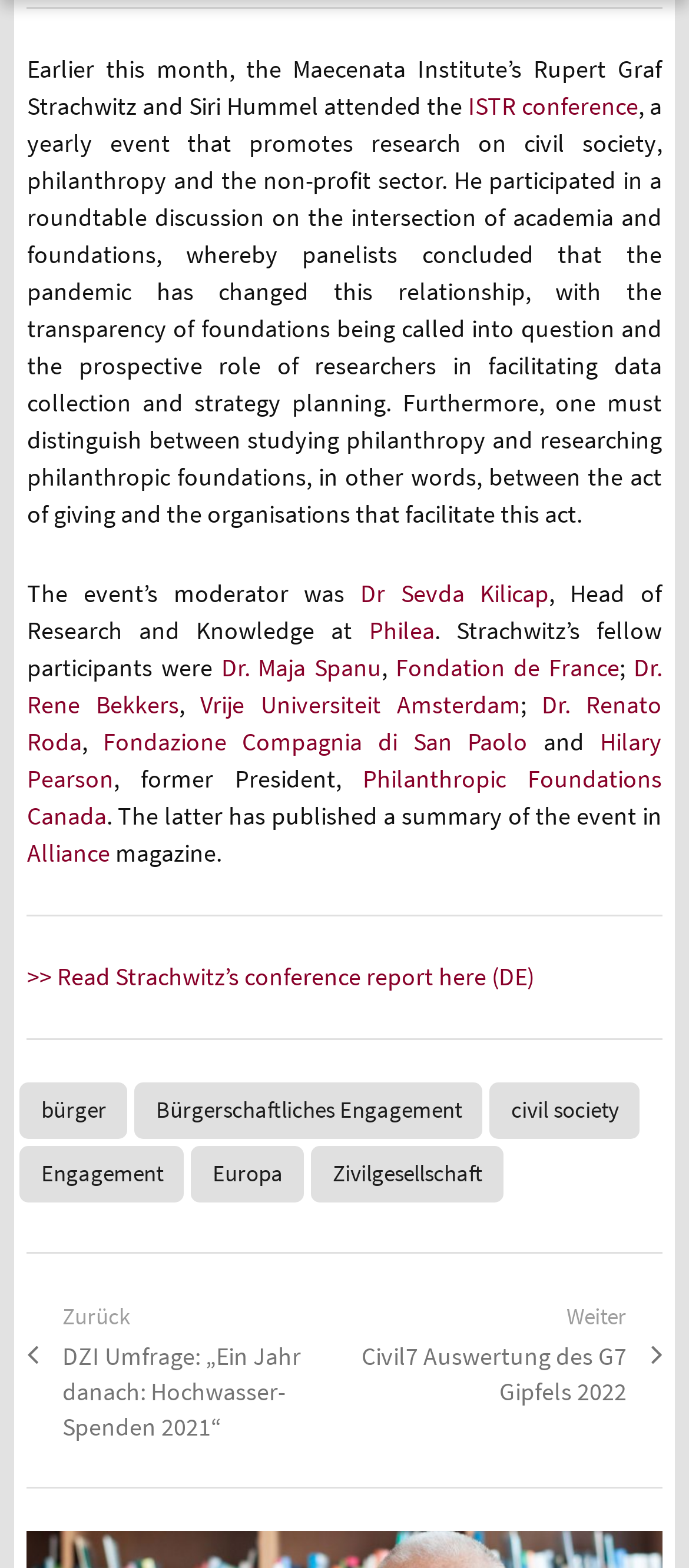Please provide the bounding box coordinates in the format (top-left x, top-left y, bottom-right x, bottom-right y). Remember, all values are floating point numbers between 0 and 1. What is the bounding box coordinate of the region described as: Cookie-Informationen anzeigen Cookie-Informationen ausblenden

[0.056, 0.306, 0.944, 0.323]